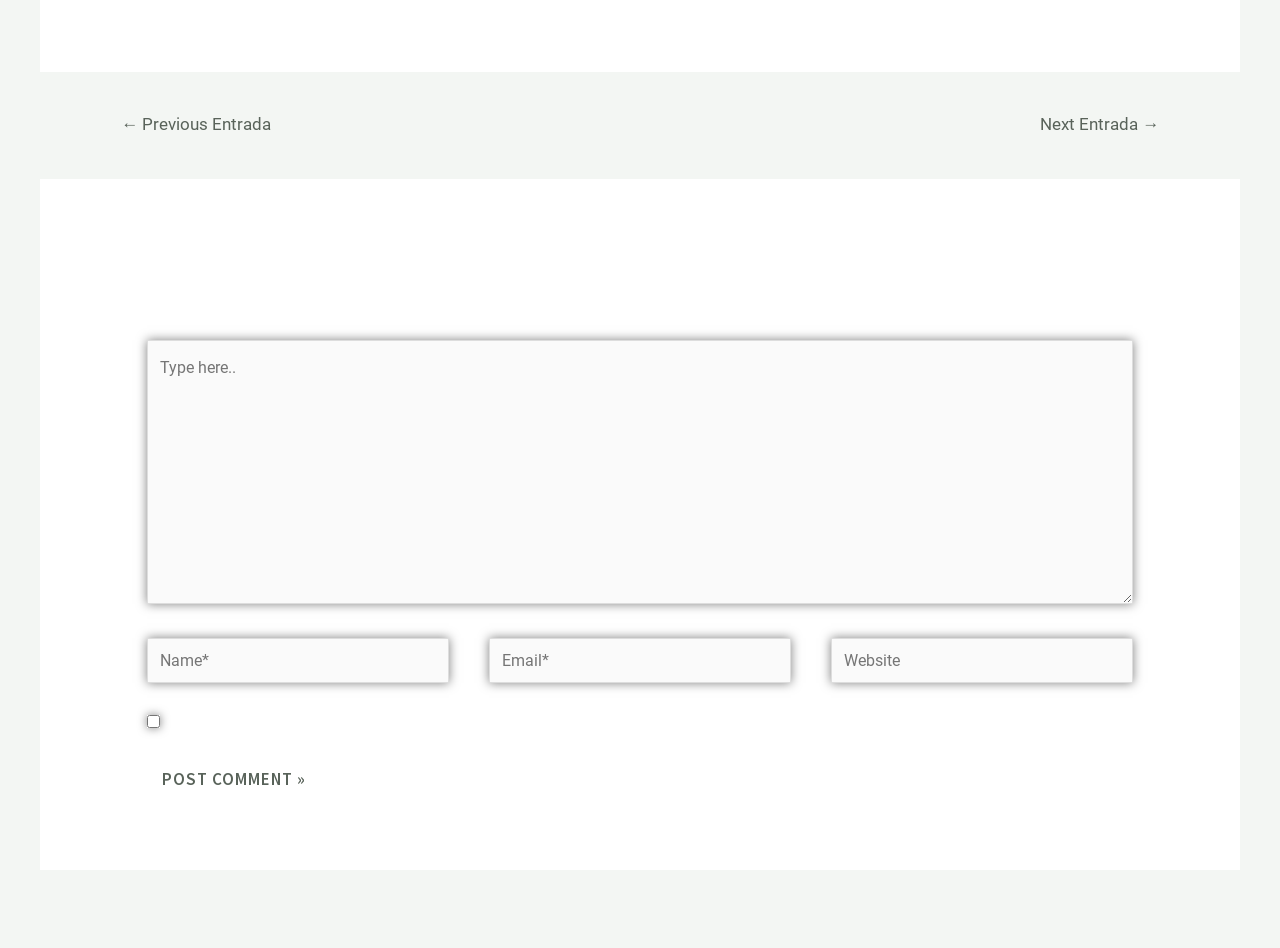How many text fields are there to fill in?
Please ensure your answer to the question is detailed and covers all necessary aspects.

There are four text fields to fill in: 'Type here..' for the comment, 'Name*', 'Email*', and 'Website'. Users need to fill in these fields to leave a comment.